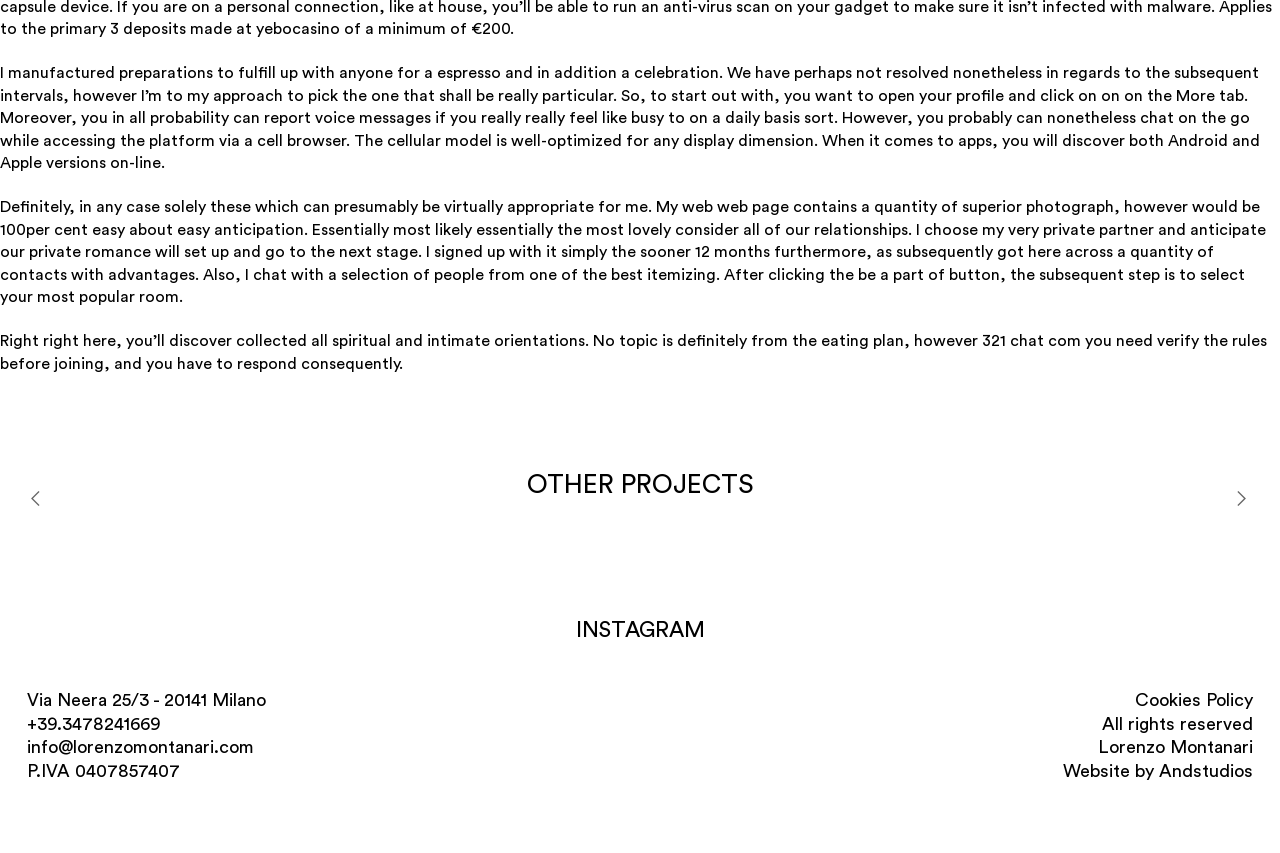Who designed the website?
Look at the image and respond with a single word or a short phrase.

Andstudios